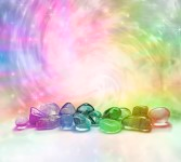Illustrate the scene in the image with a detailed description.

The image features an array of colorful crystals arranged neatly in a row, set against a vibrant, swirling background that radiates a blend of pastel colors, including pink, blue, green, and gold. The crystals, with their translucent and polished surfaces, reflect the soft hues from the background, creating an ethereal and harmonious effect. This visual representation symbolizes the various chakras and their energies, inviting a sense of tranquility and spiritual awakening. The interplay of light and color suggests a connection to deeper healing practices, emphasizing the transformative power of these natural elements in enhancing one's inner light and spiritual journey.